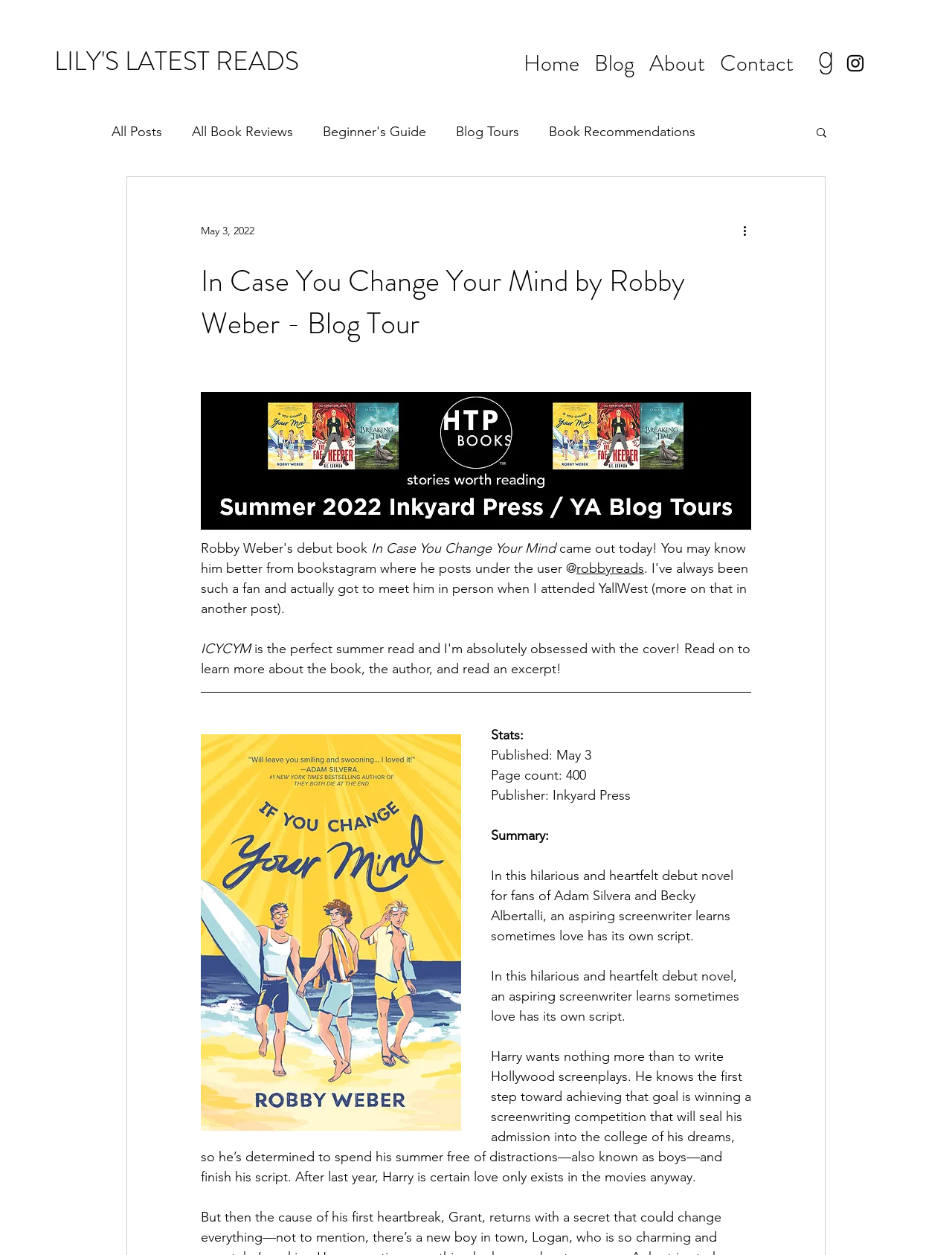What is the release date of the book?
Give a detailed response to the question by analyzing the screenshot.

The release date of the book is mentioned in the text 'Published: May 3, 2022' and also in the text 'May 3, 2022'.